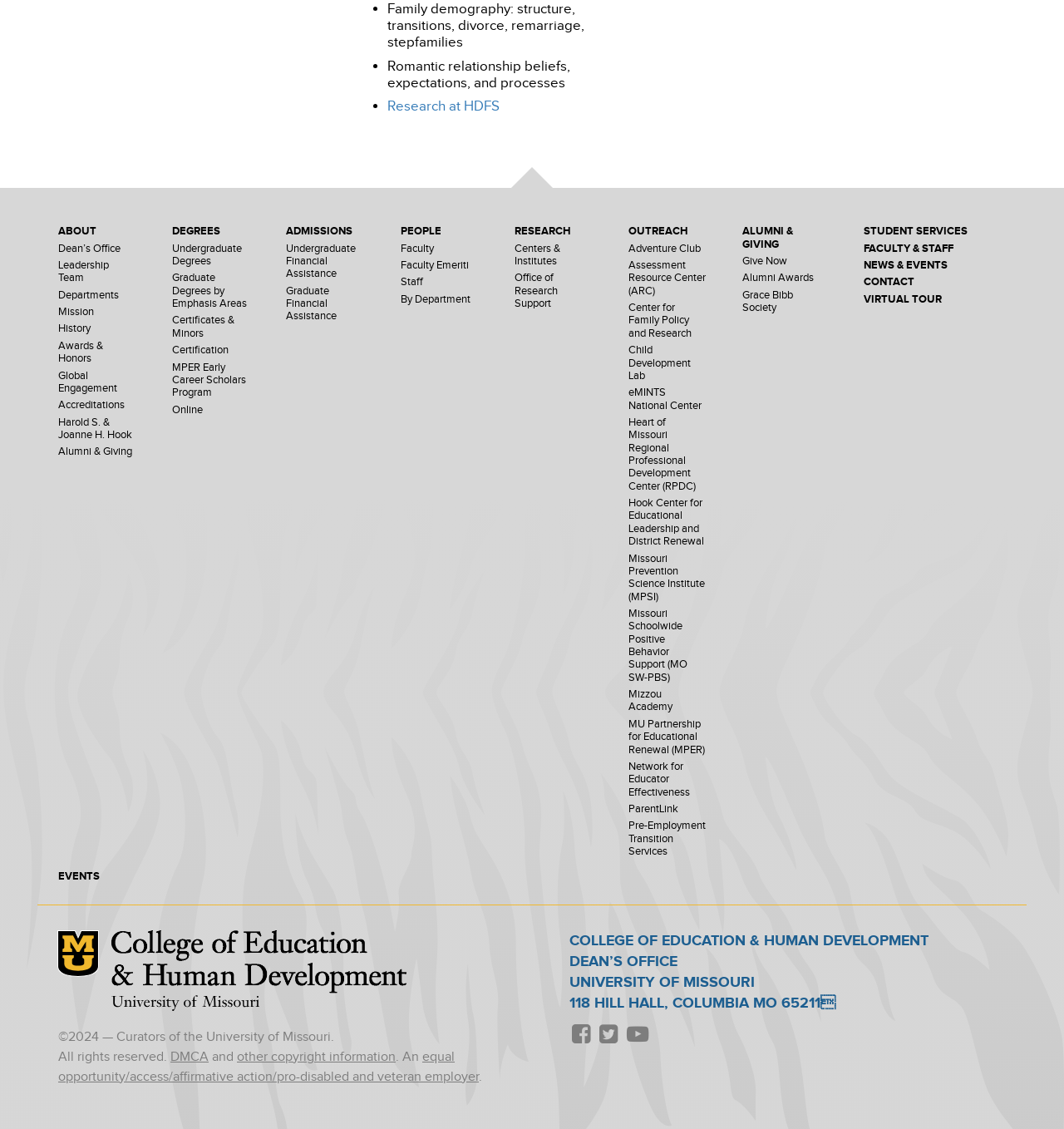Please specify the coordinates of the bounding box for the element that should be clicked to carry out this instruction: "View Research at HDFS". The coordinates must be four float numbers between 0 and 1, formatted as [left, top, right, bottom].

[0.364, 0.087, 0.469, 0.102]